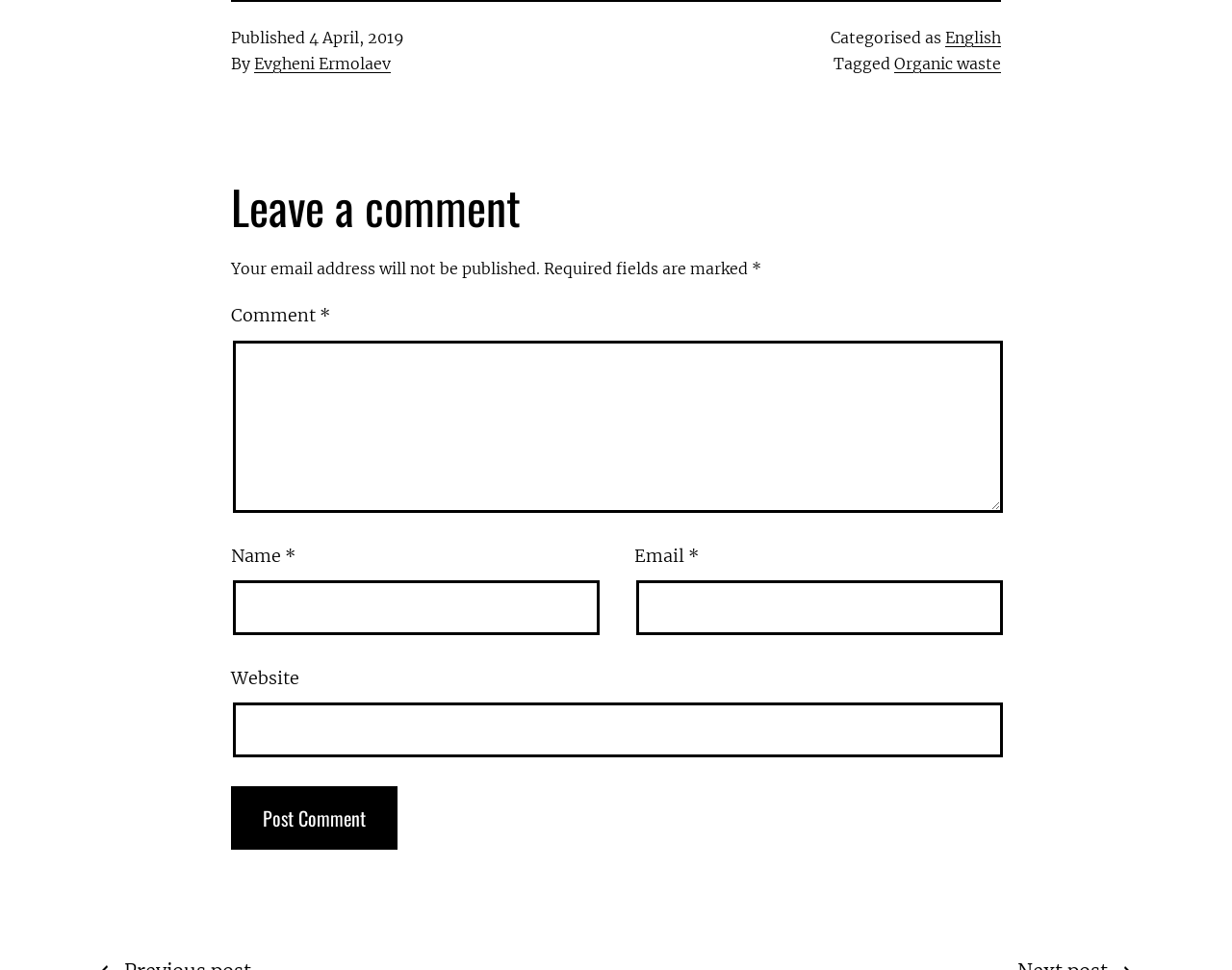Kindly determine the bounding box coordinates of the area that needs to be clicked to fulfill this instruction: "Share on Facebook".

None